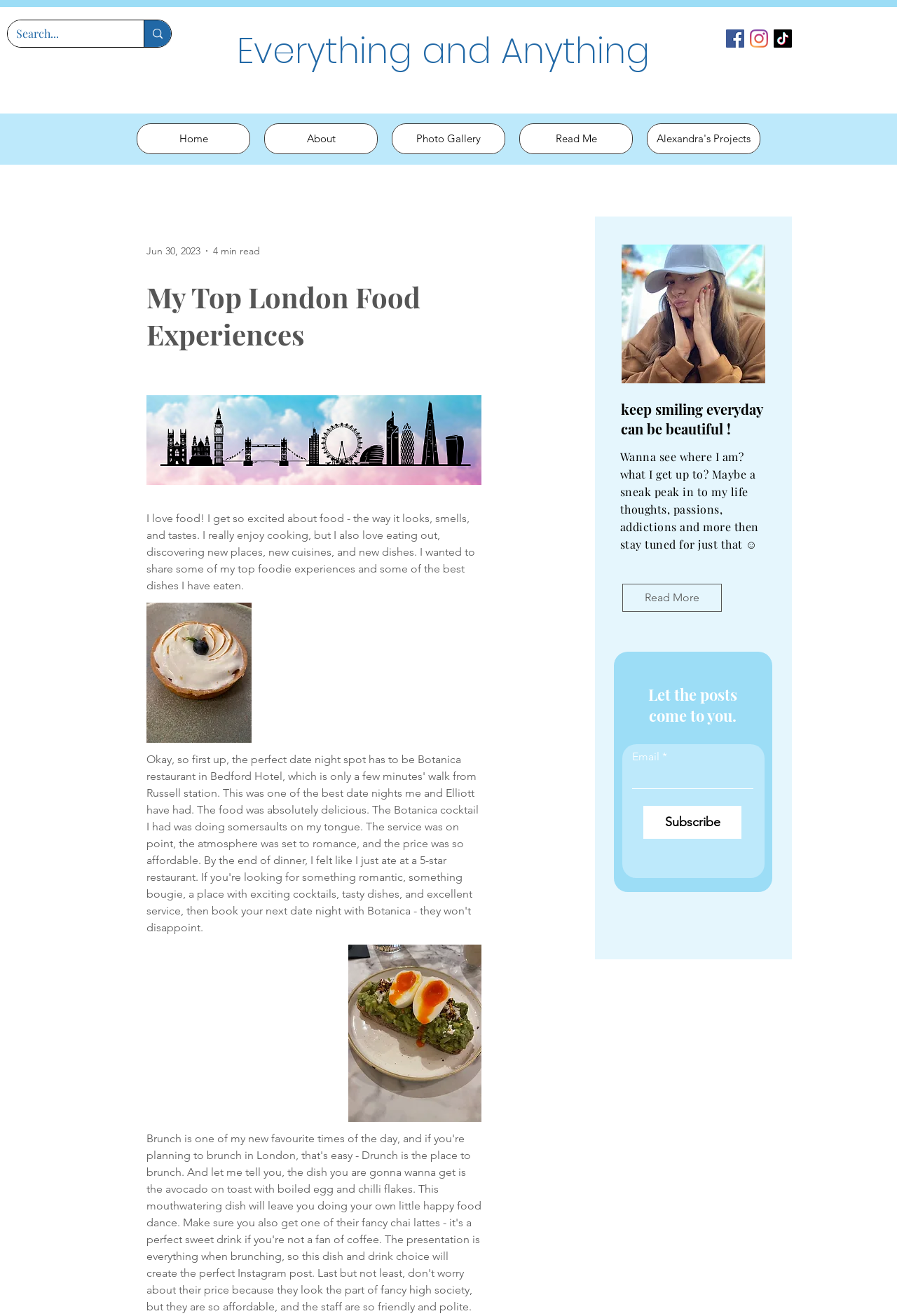Please examine the image and answer the question with a detailed explanation:
What type of content is the author sharing on the webpage?

The author is sharing their personal experiences and thoughts related to food, as well as glimpses into their personal life, as evident from the text and the presence of a photo gallery and 'Read Me' section.